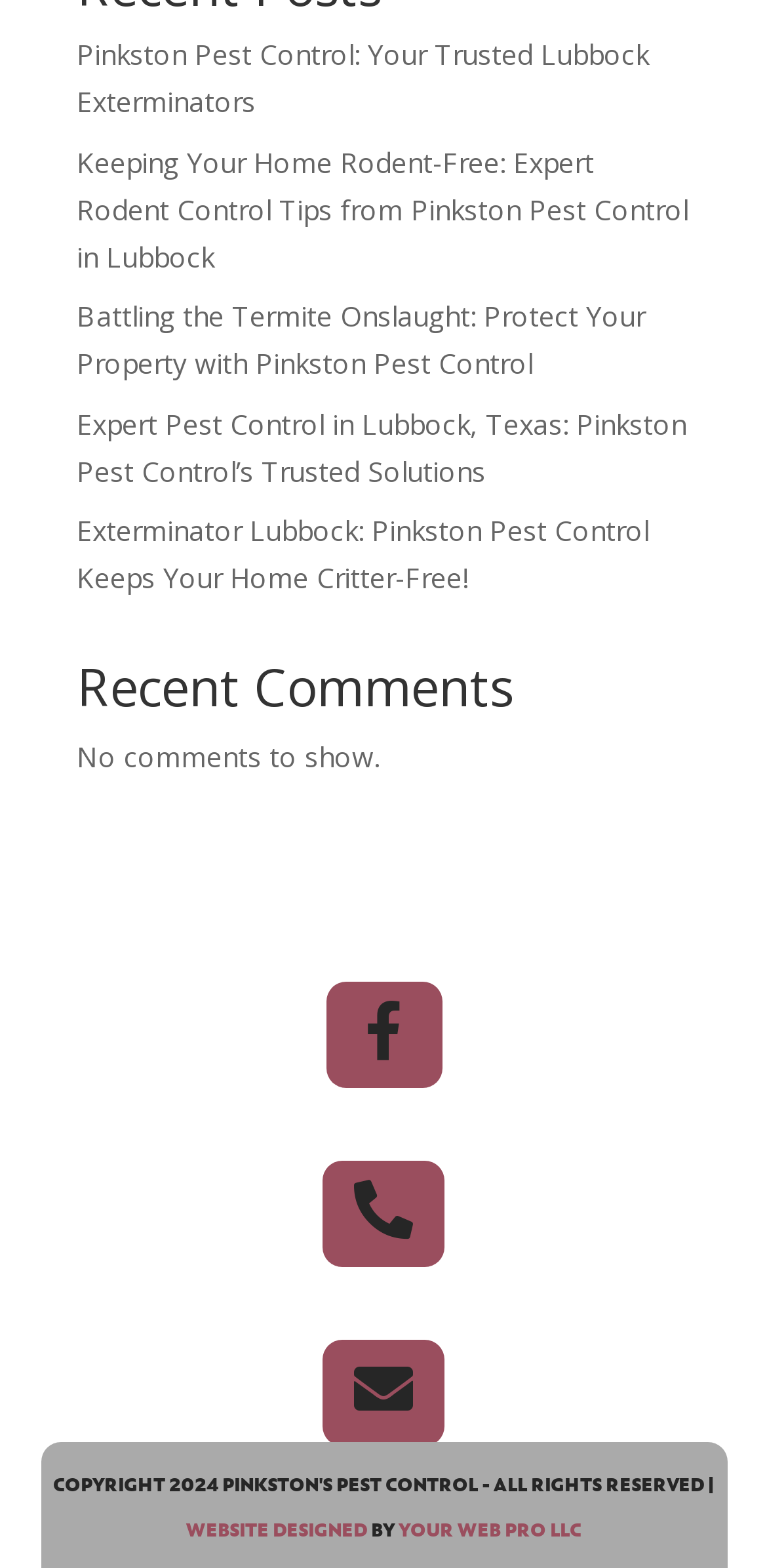Use a single word or phrase to answer the question: 
How many social media links are on the webpage?

3